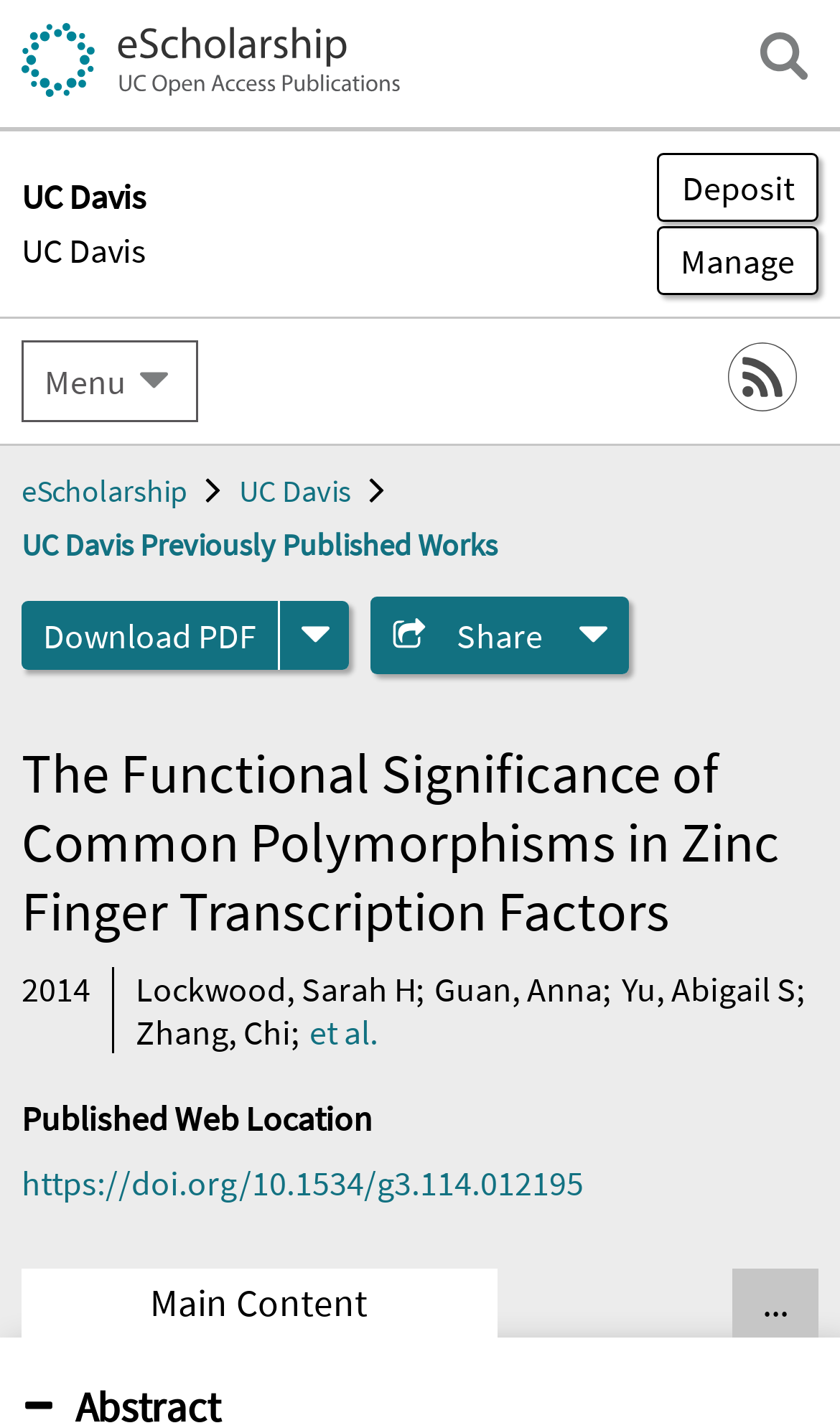What is the year of publication?
Please provide a single word or phrase as your answer based on the image.

2014